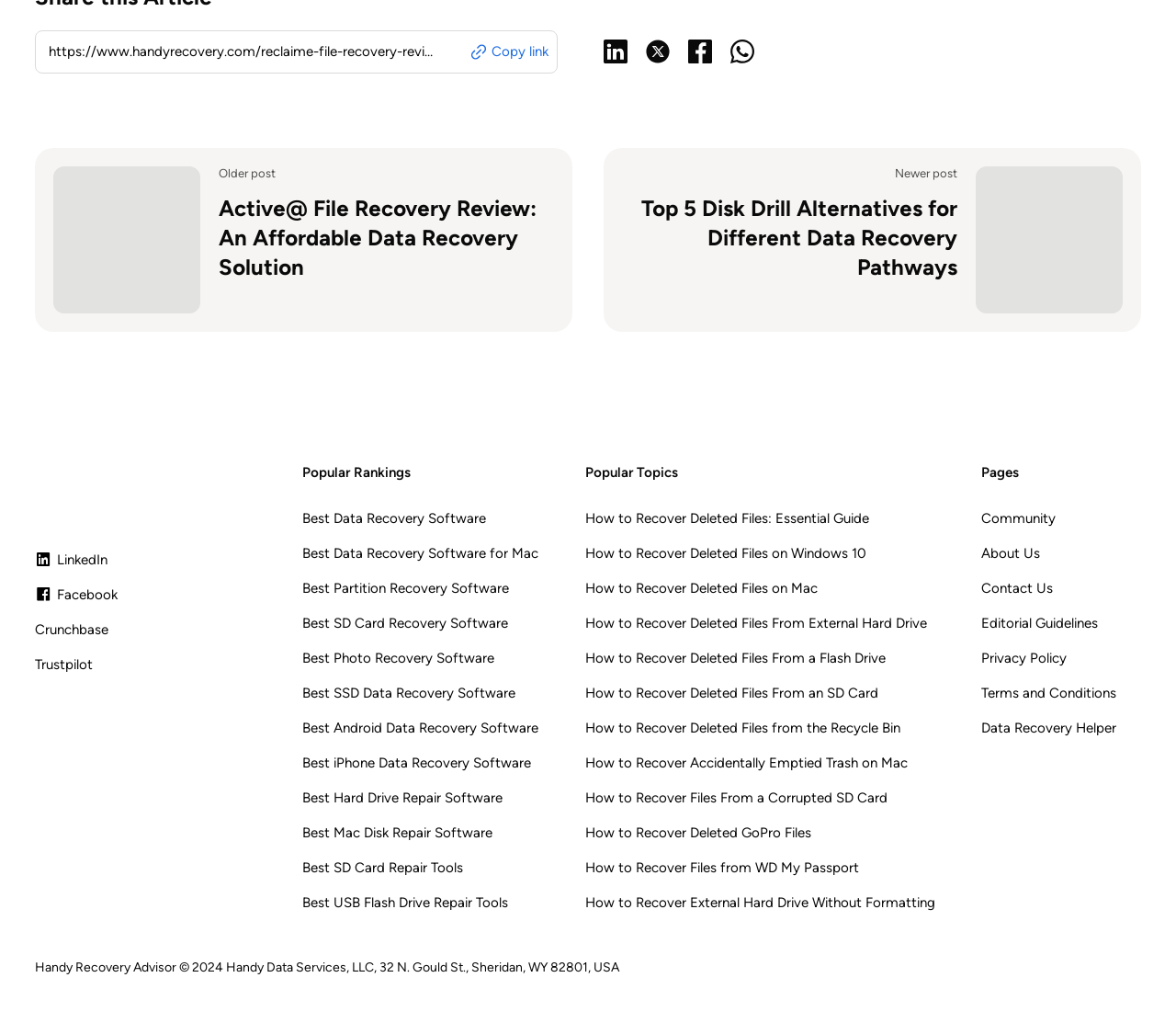What is the name of the data recovery software reviewed?
Provide a comprehensive and detailed answer to the question.

I found the answer by looking at the link 'Active@ File Recovery Review: An Affordable Data Recovery Solution' which is located in the article section of the webpage.